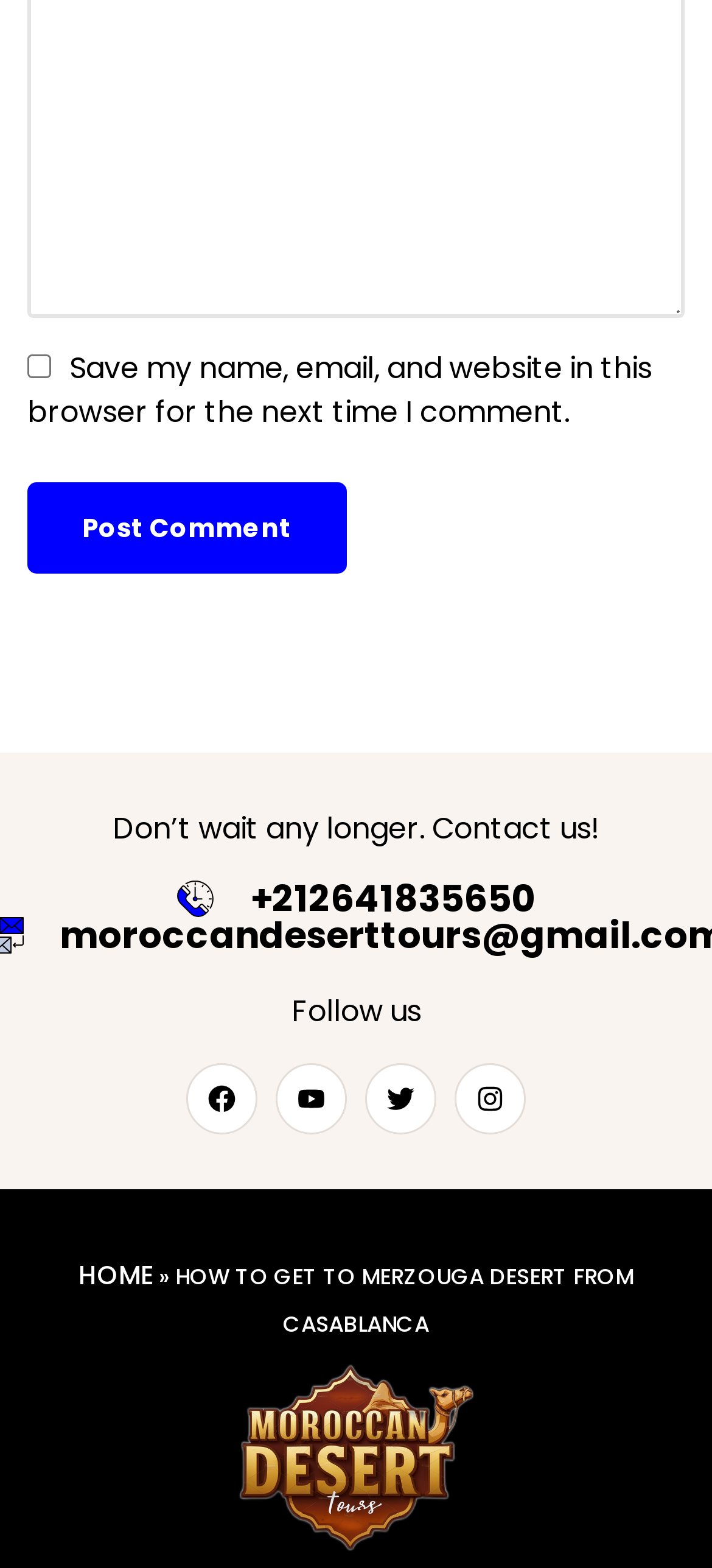Show me the bounding box coordinates of the clickable region to achieve the task as per the instruction: "Check the checkbox to save your name and email".

[0.038, 0.226, 0.072, 0.241]